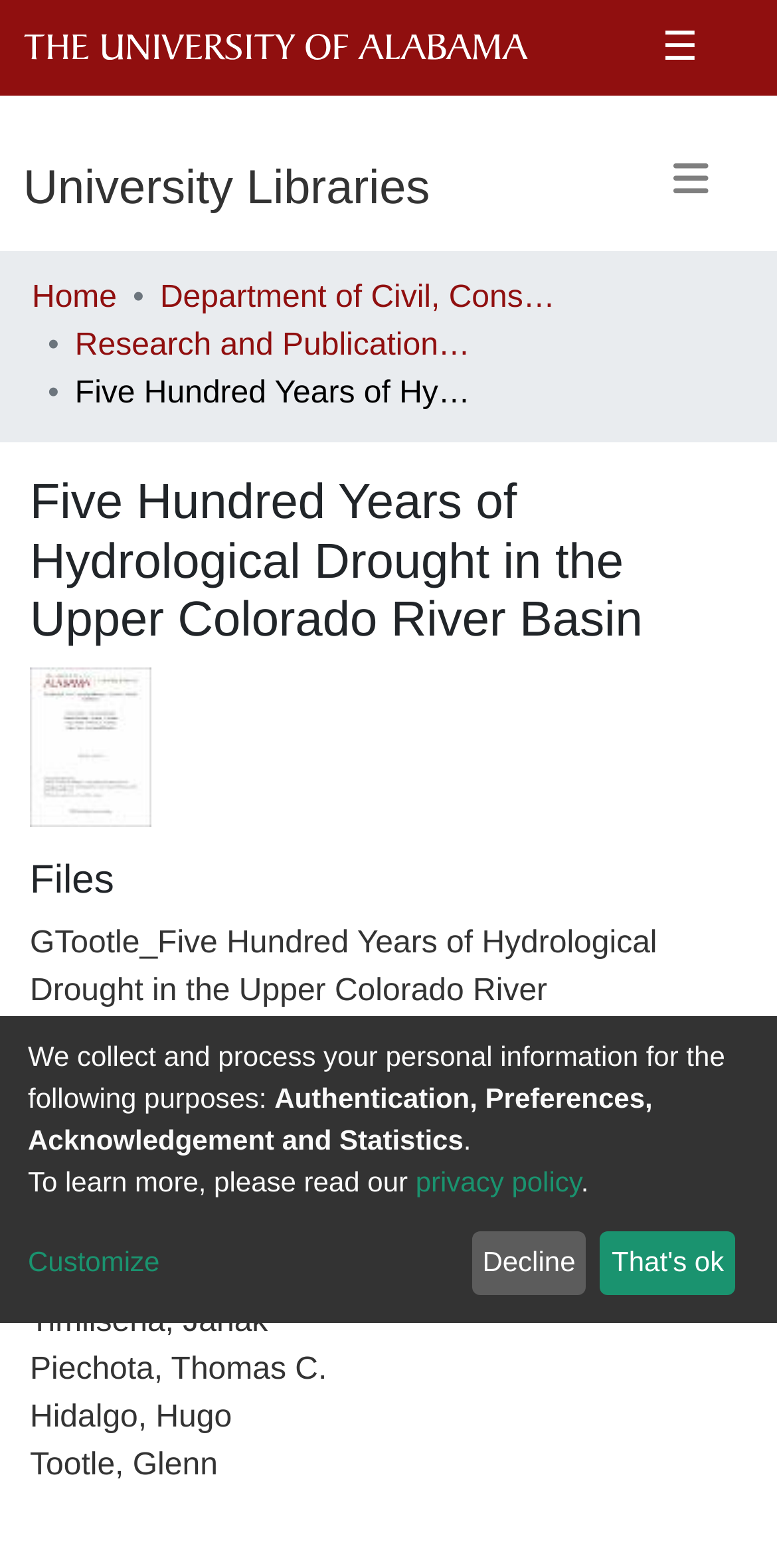Detail the various sections and features of the webpage.

This webpage is about an academic article titled "Five Hundred Years of Hydrological Drought in the Upper Colorado River Basin". At the top left, there is a link to "The University of Alabama" and a button with a hamburger menu icon. To the right of these elements, there is a link to "University Libraries" with three sub-links: "Communities & Collections", "Explore", and "Statistics". 

On the top right, there is a navigation bar with a user profile section and a toggle navigation button. Below this, there is a breadcrumb navigation section with links to "Home", "Department of Civil, Construction & Environmental Engineering", and "Research and Publications - Department of Civil, Construction & Environmental Engineering".

The main content of the webpage starts with a heading that matches the title of the article. Below this, there is a thumbnail image. The article's metadata is organized into sections, including "Files", "Date", and "Authors". The "Files" section contains a link to a PDF file, while the "Date" section displays "2007-06". The "Authors" section lists four authors: Janak Timilsena, Thomas C. Piechota, Hugo Hidalgo, and Glenn Tootle.

At the bottom of the page, there is a section related to privacy policy, which includes a statement about collecting and processing personal information, followed by a link to the privacy policy and a "Customize" button. There are also two buttons, "Decline" and "That's ok", which are likely related to the privacy policy.